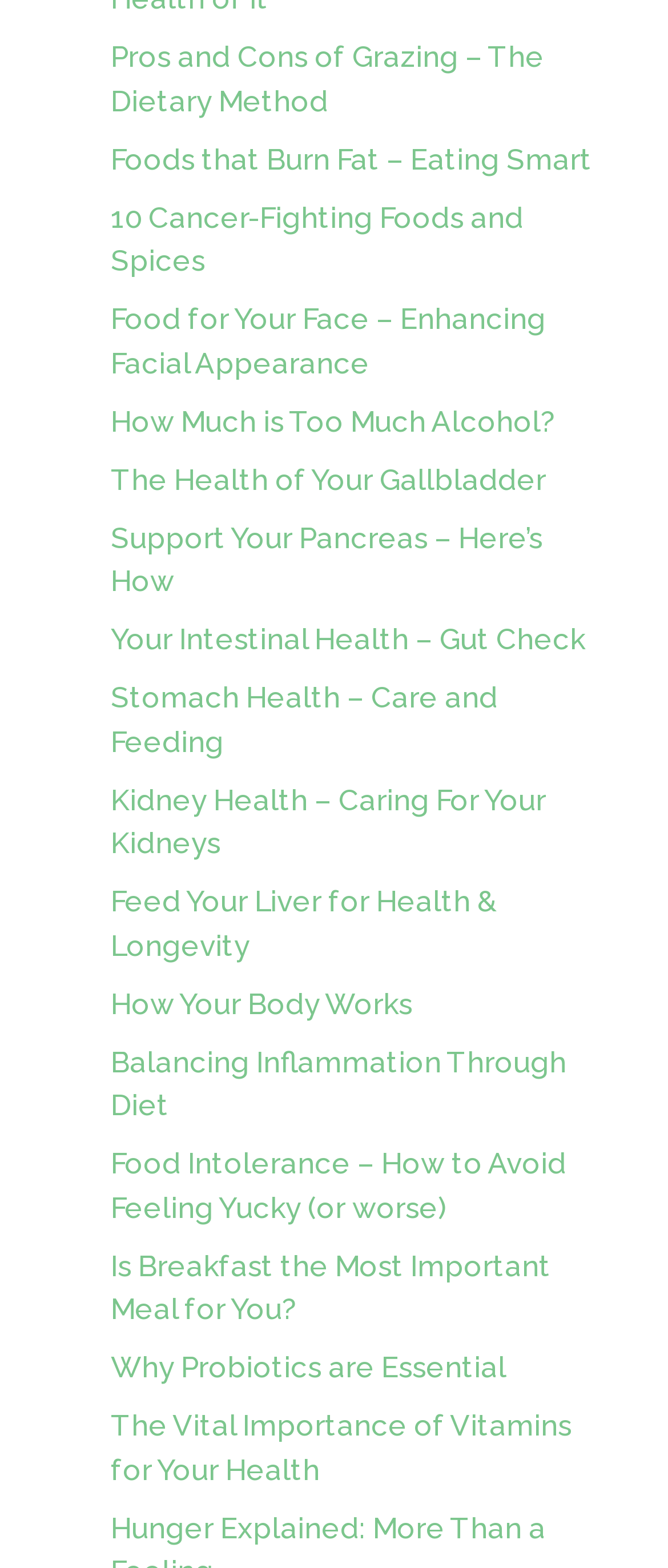Please identify the bounding box coordinates of the area that needs to be clicked to fulfill the following instruction: "Discover how to support your pancreas."

[0.165, 0.332, 0.812, 0.381]